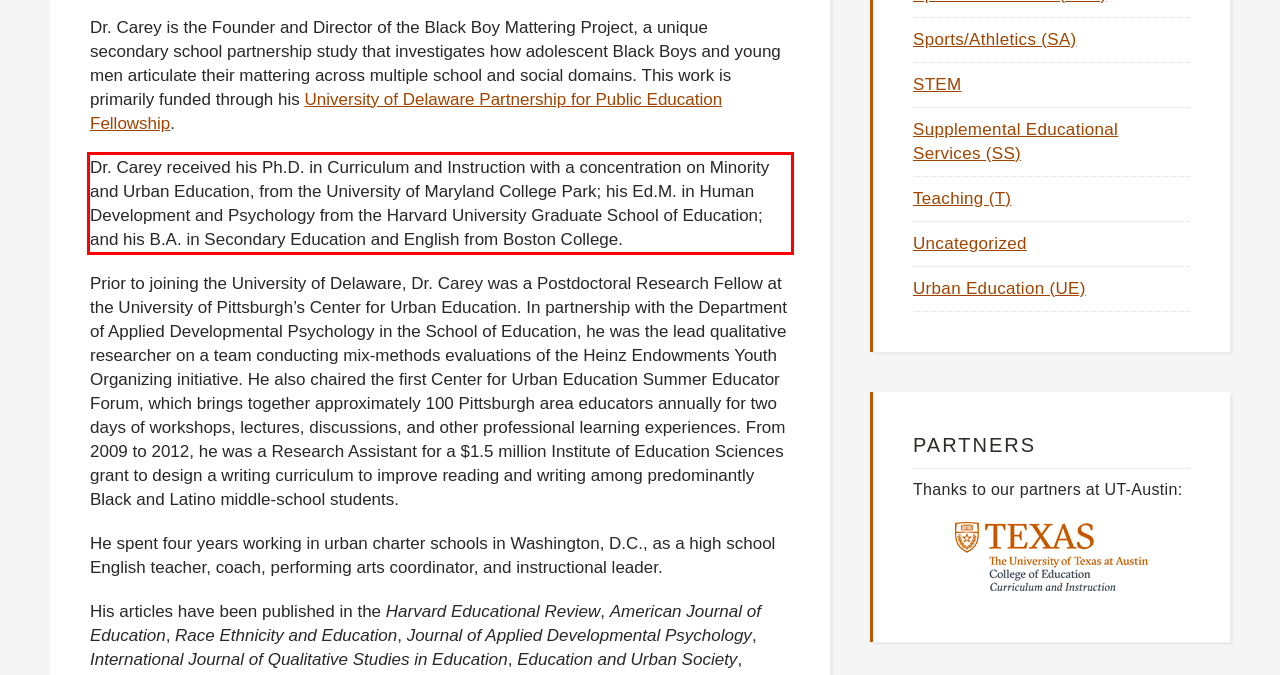Please look at the webpage screenshot and extract the text enclosed by the red bounding box.

Dr. Carey received his Ph.D. in Curriculum and Instruction with a concentration on Minority and Urban Education, from the University of Maryland College Park; his Ed.M. in Human Development and Psychology from the Harvard University Graduate School of Education; and his B.A. in Secondary Education and English from Boston College.